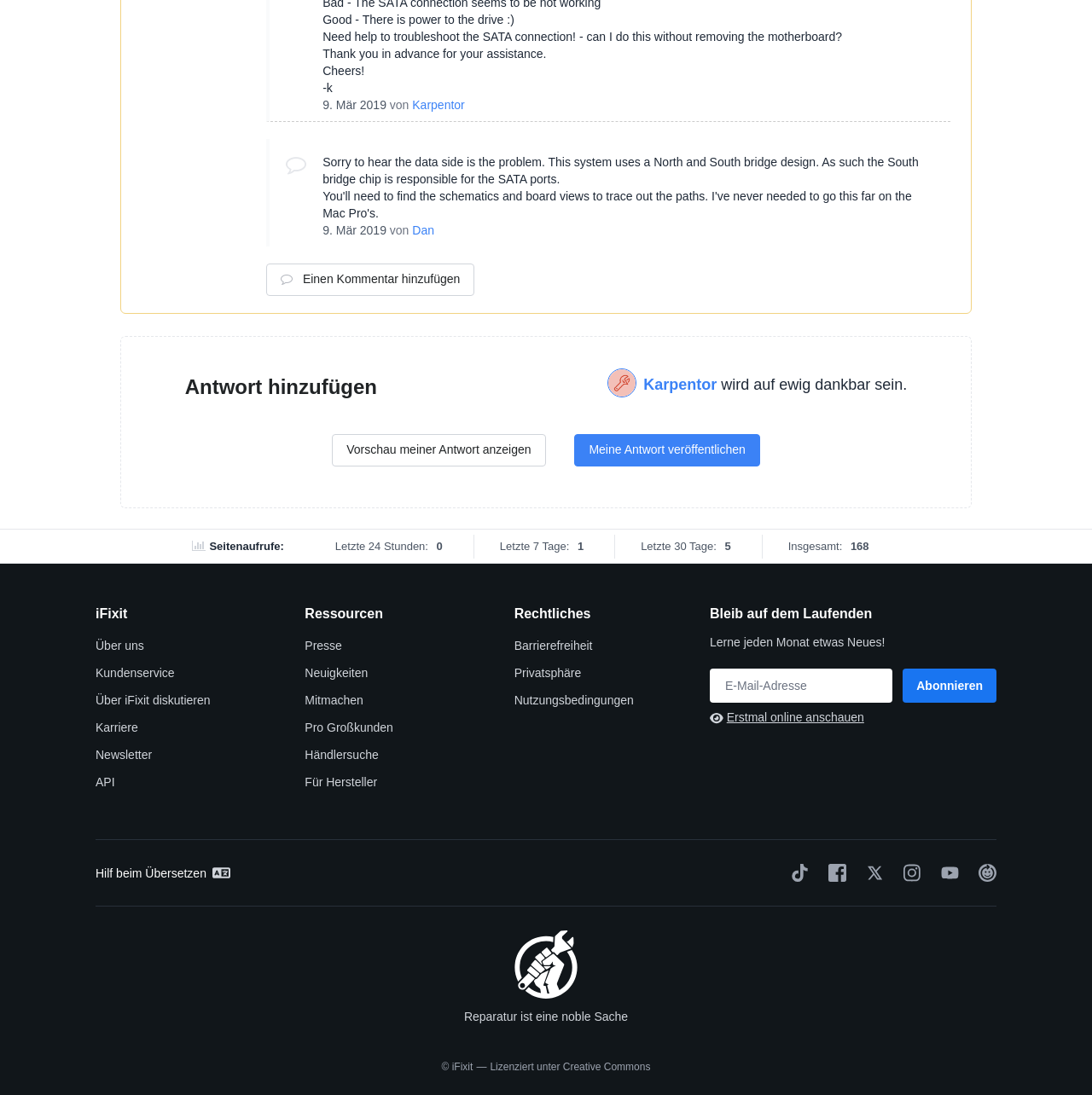Identify the bounding box coordinates of the clickable region necessary to fulfill the following instruction: "Subscribe to the newsletter". The bounding box coordinates should be four float numbers between 0 and 1, i.e., [left, top, right, bottom].

[0.827, 0.611, 0.912, 0.642]